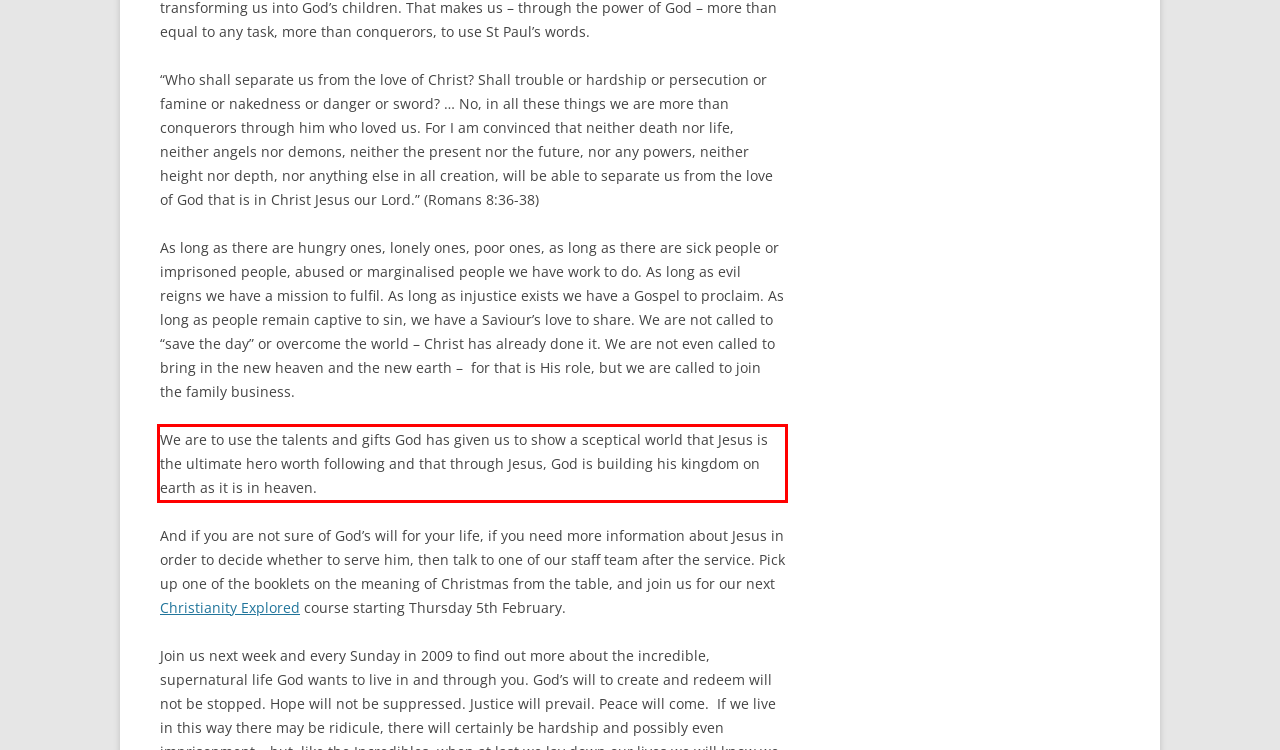Please extract the text content from the UI element enclosed by the red rectangle in the screenshot.

We are to use the talents and gifts God has given us to show a sceptical world that Jesus is the ultimate hero worth following and that through Jesus, God is building his kingdom on earth as it is in heaven.